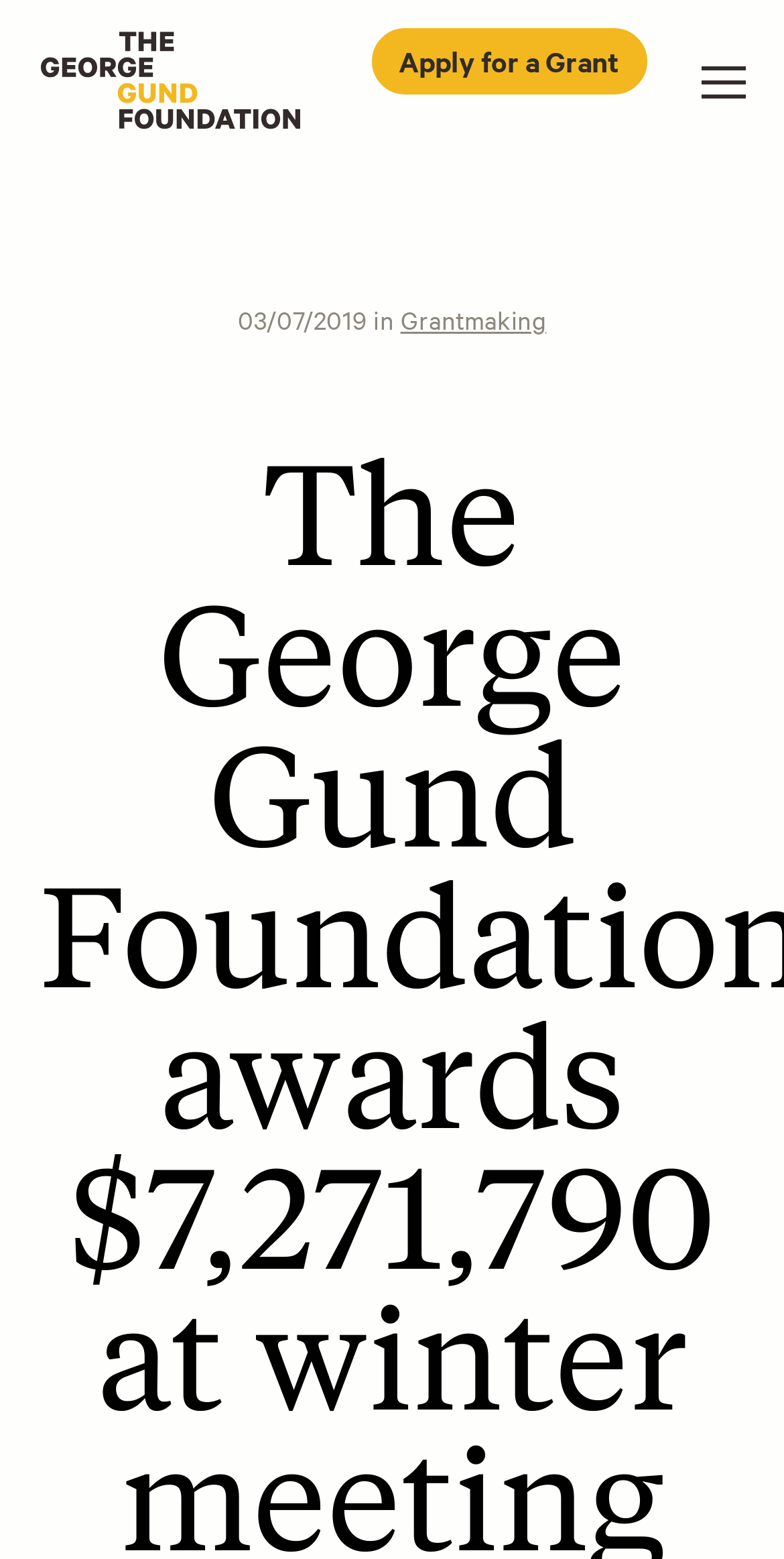Please identify the bounding box coordinates for the region that you need to click to follow this instruction: "learn about what we believe".

[0.255, 0.265, 0.576, 0.348]